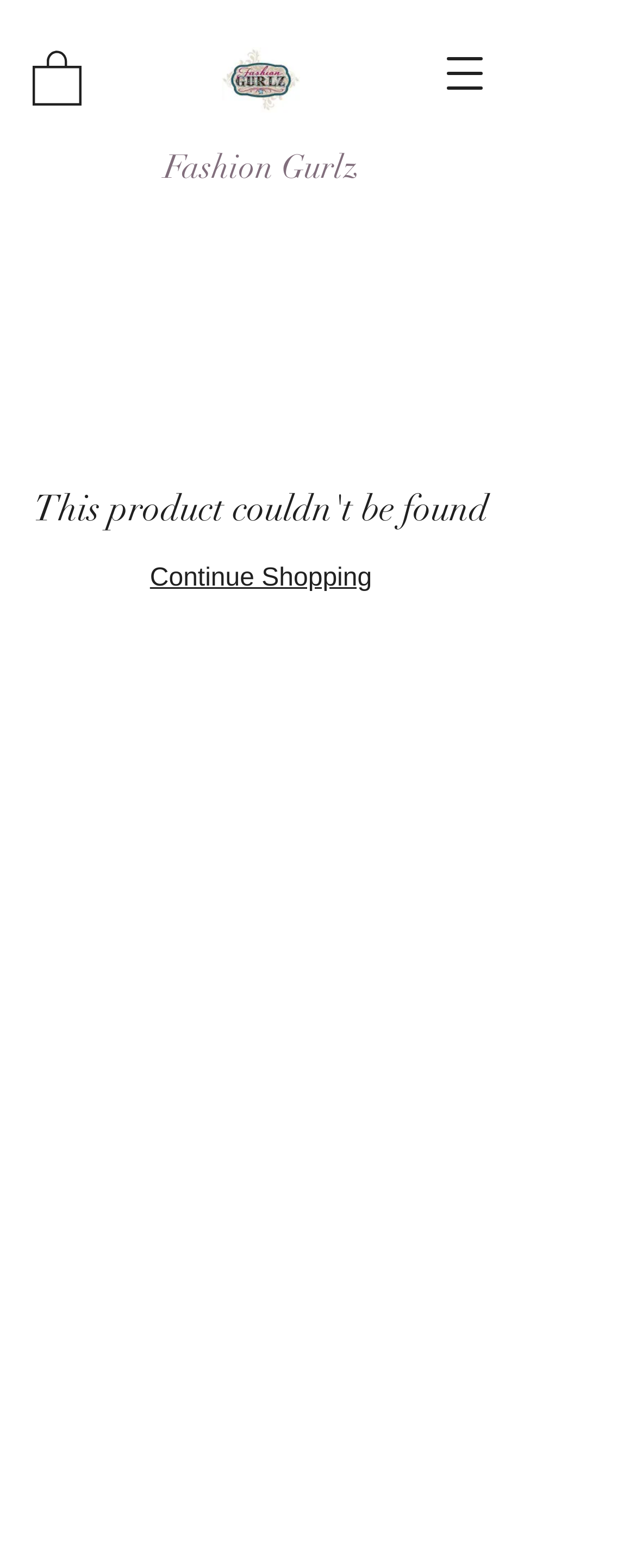Highlight the bounding box of the UI element that corresponds to this description: "Continue Shopping".

[0.236, 0.36, 0.585, 0.377]